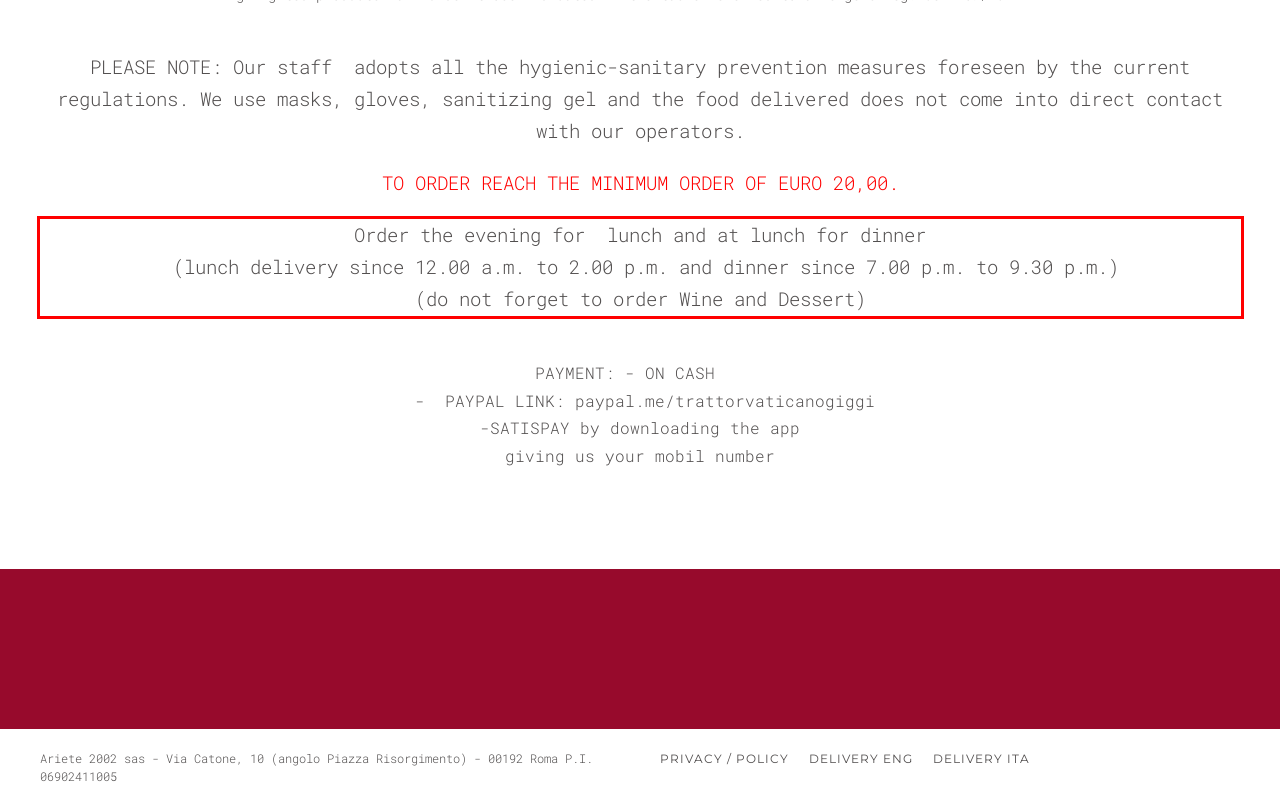You have a screenshot of a webpage, and there is a red bounding box around a UI element. Utilize OCR to extract the text within this red bounding box.

Order the evening for lunch and at lunch for dinner (lunch delivery since 12.00 a.m. to 2.00 p.m. and dinner since 7.00 p.m. to 9.30 p.m.) (do not forget to order Wine and Dessert)